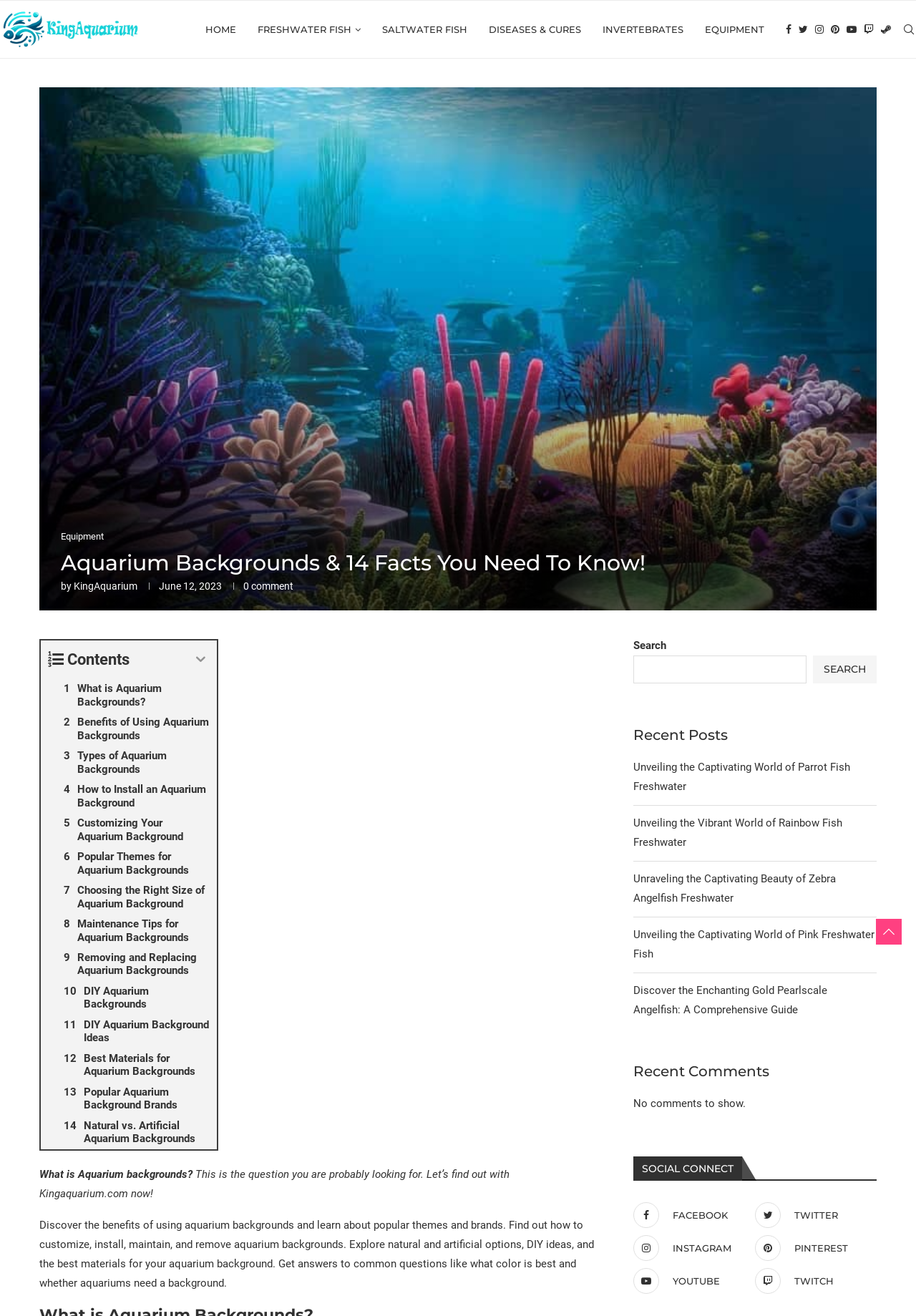Can you determine the main header of this webpage?

Aquarium Backgrounds & 14 Facts You Need To Know!